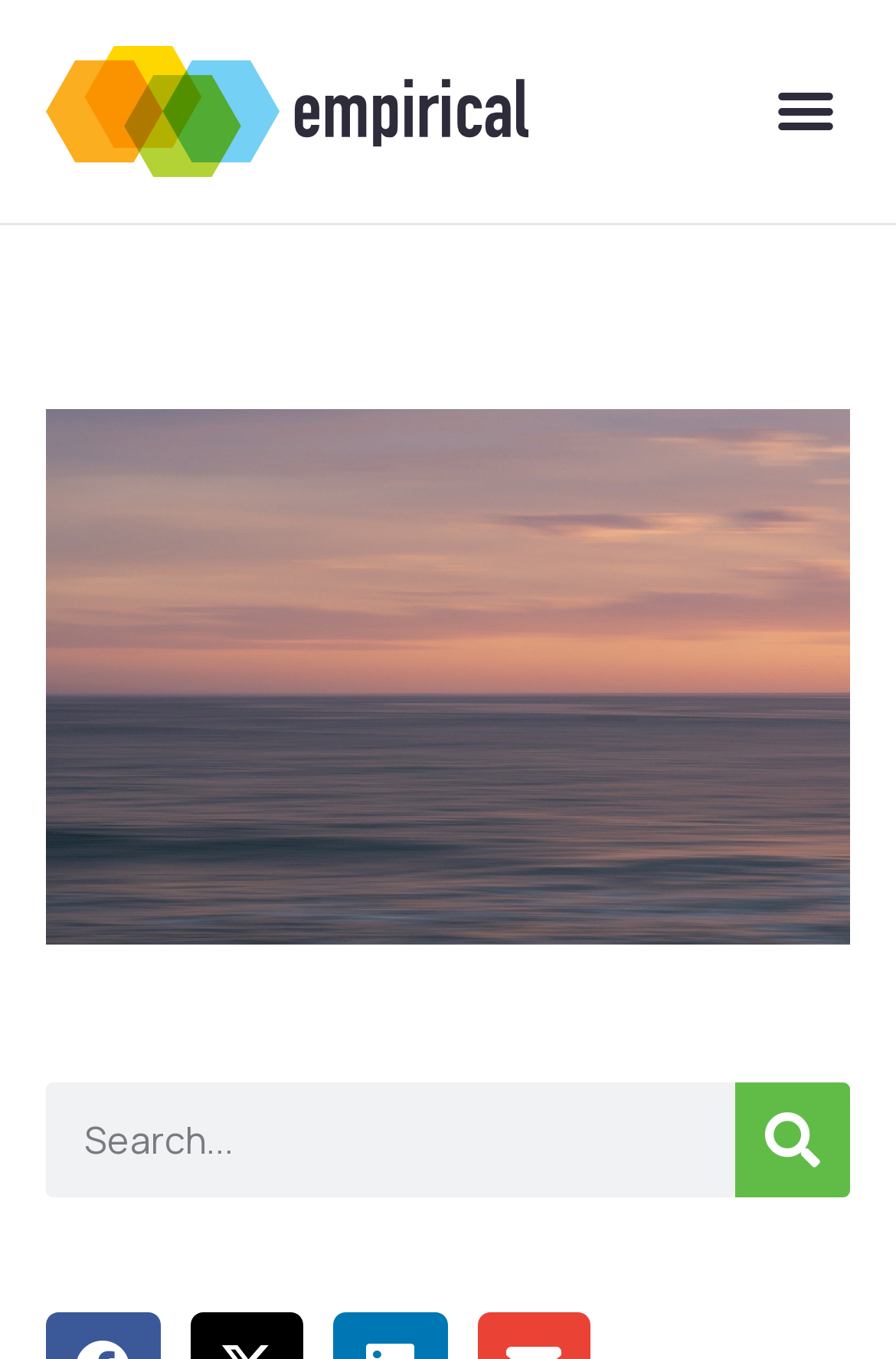Given the element description: "admin", predict the bounding box coordinates of the UI element it refers to, using four float numbers between 0 and 1, i.e., [left, top, right, bottom].

None